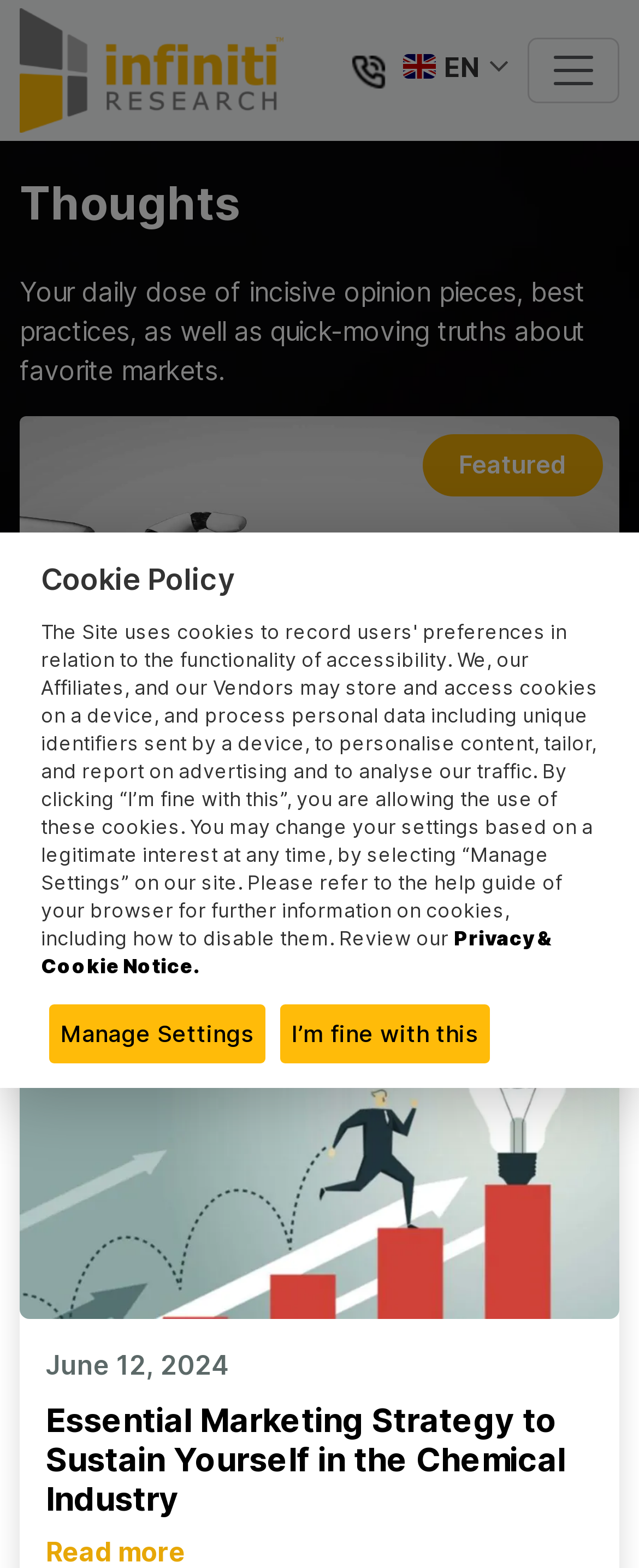Determine the bounding box coordinates for the clickable element required to fulfill the instruction: "Read more about Preparing for Health care Innovation". Provide the coordinates as four float numbers between 0 and 1, i.e., [left, top, right, bottom].

[0.031, 0.347, 0.969, 0.518]